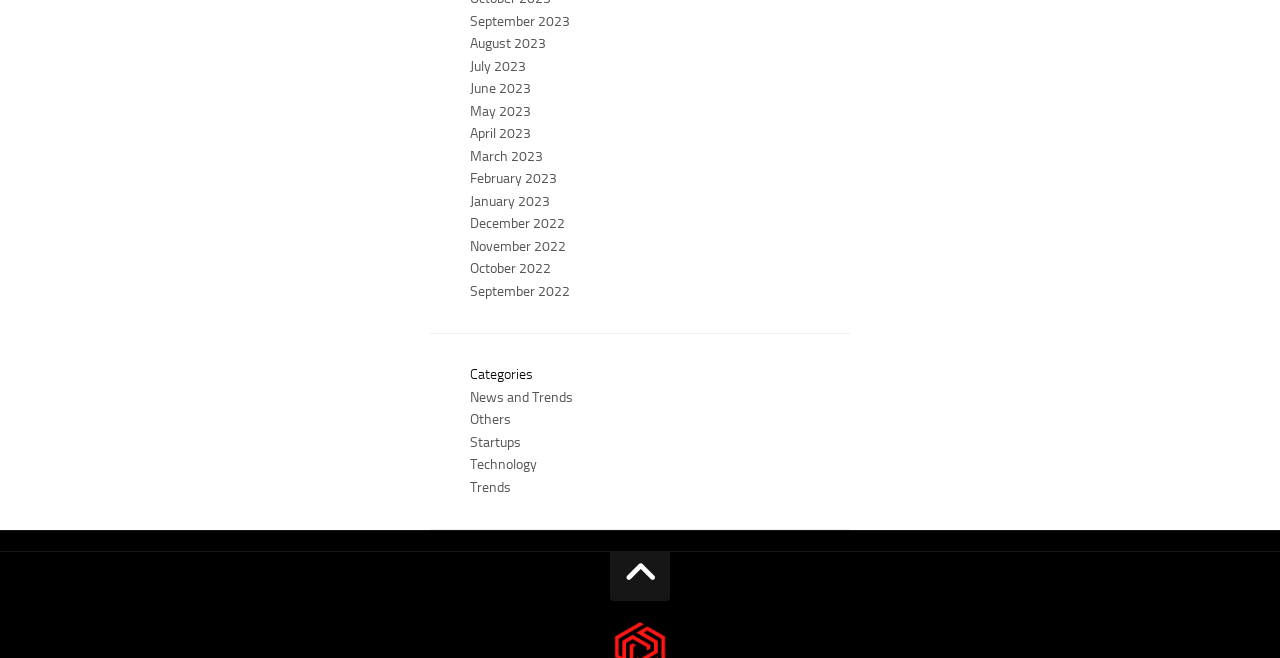How many categories are listed?
Refer to the screenshot and respond with a concise word or phrase.

6